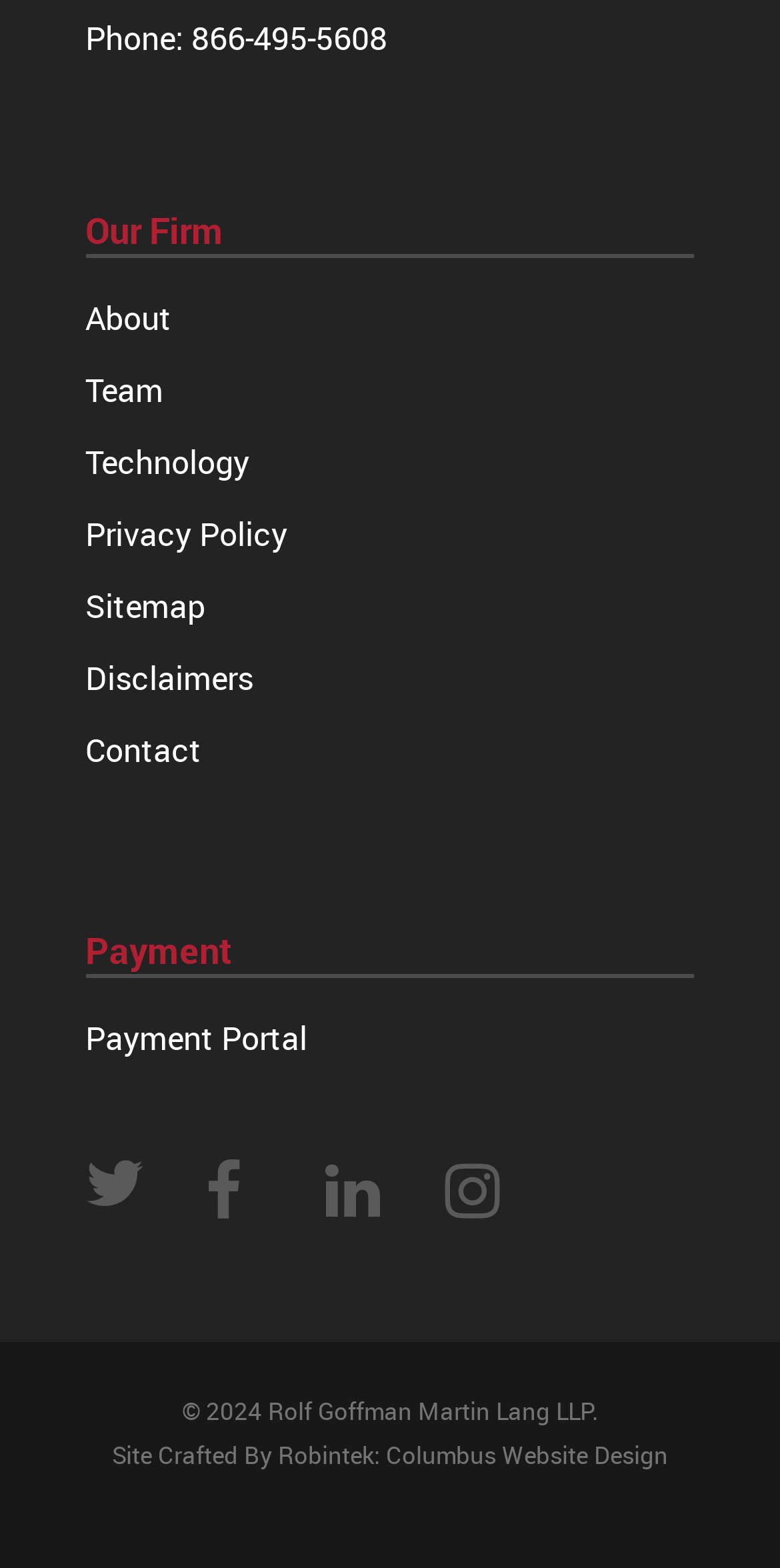For the given element description Contact, determine the bounding box coordinates of the UI element. The coordinates should follow the format (top-left x, top-left y, bottom-right x, bottom-right y) and be within the range of 0 to 1.

[0.11, 0.46, 0.89, 0.496]